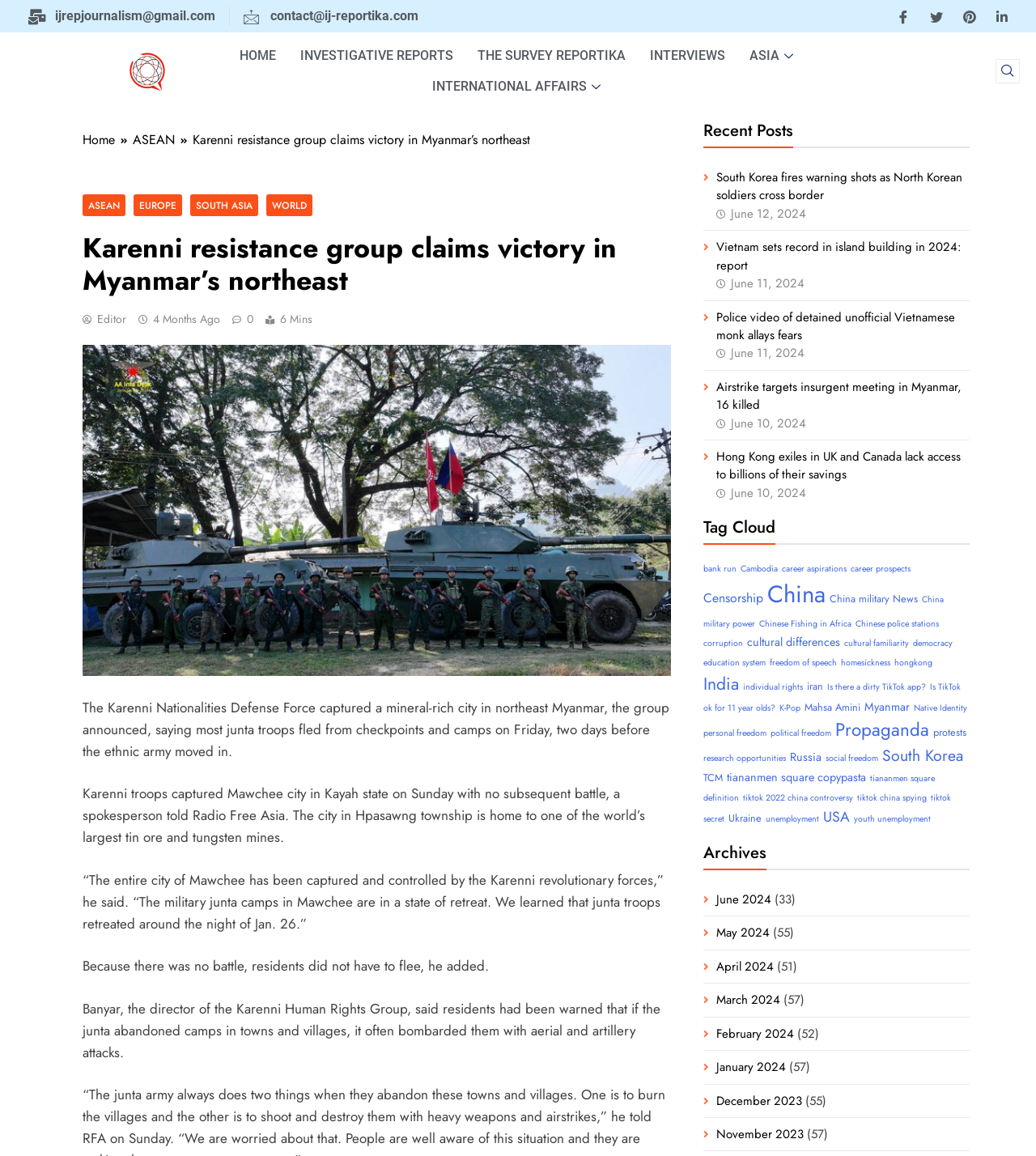Identify the bounding box coordinates of the clickable region required to complete the instruction: "Search using the navsearch-button". The coordinates should be given as four float numbers within the range of 0 and 1, i.e., [left, top, right, bottom].

[0.961, 0.051, 0.985, 0.072]